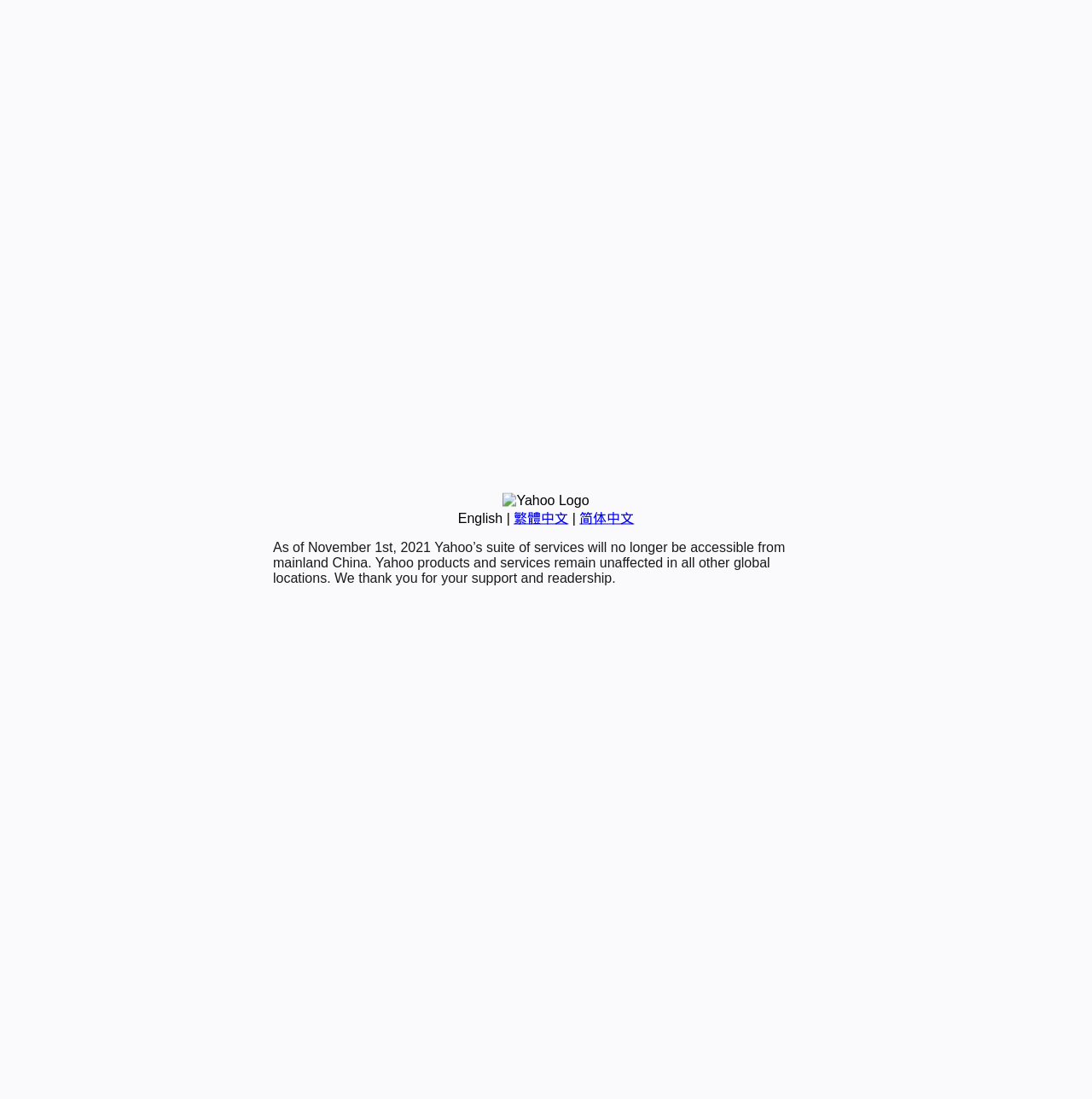Predict the bounding box for the UI component with the following description: "English".

[0.419, 0.465, 0.46, 0.478]